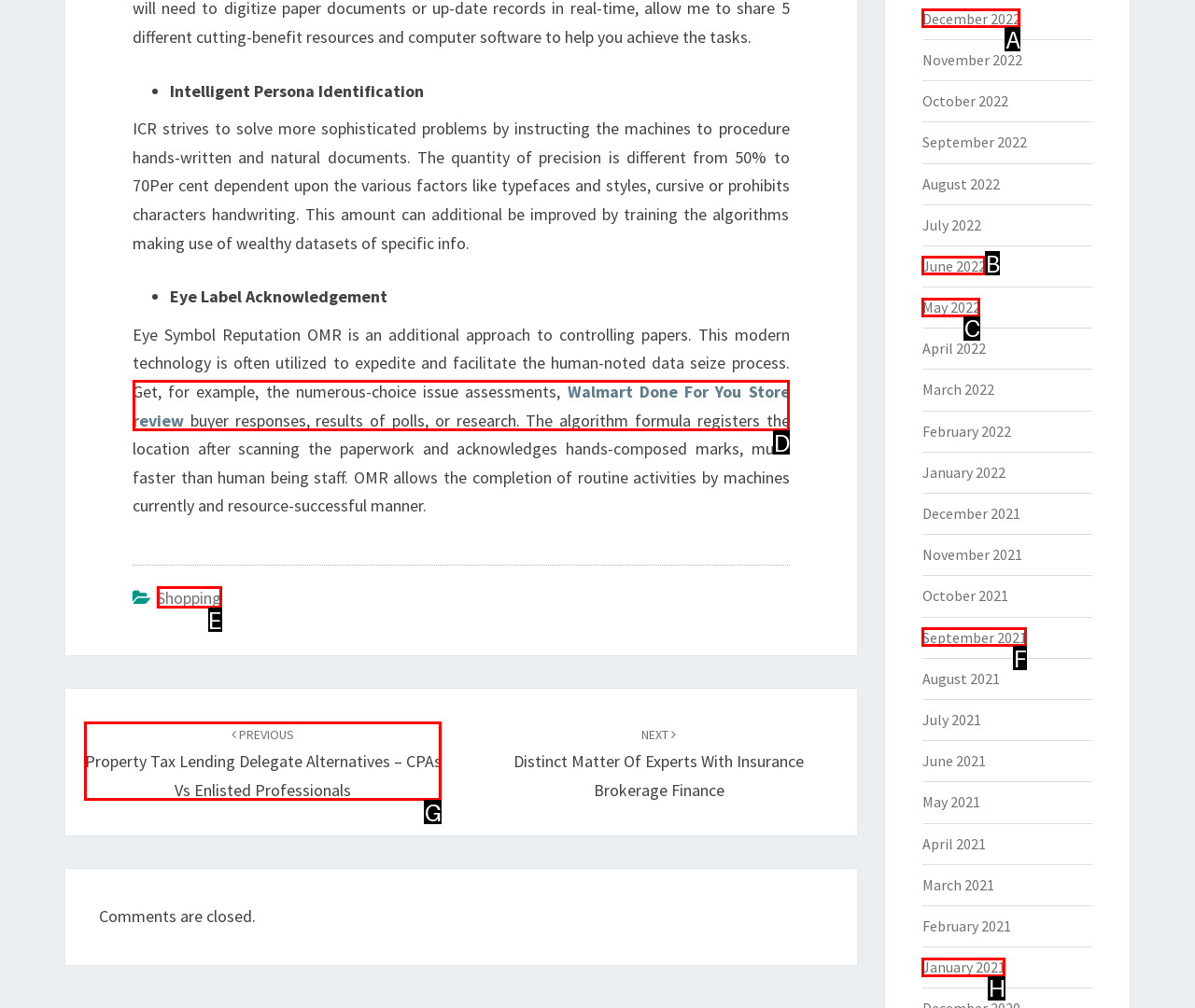What letter corresponds to the UI element described here: Shopping
Reply with the letter from the options provided.

E